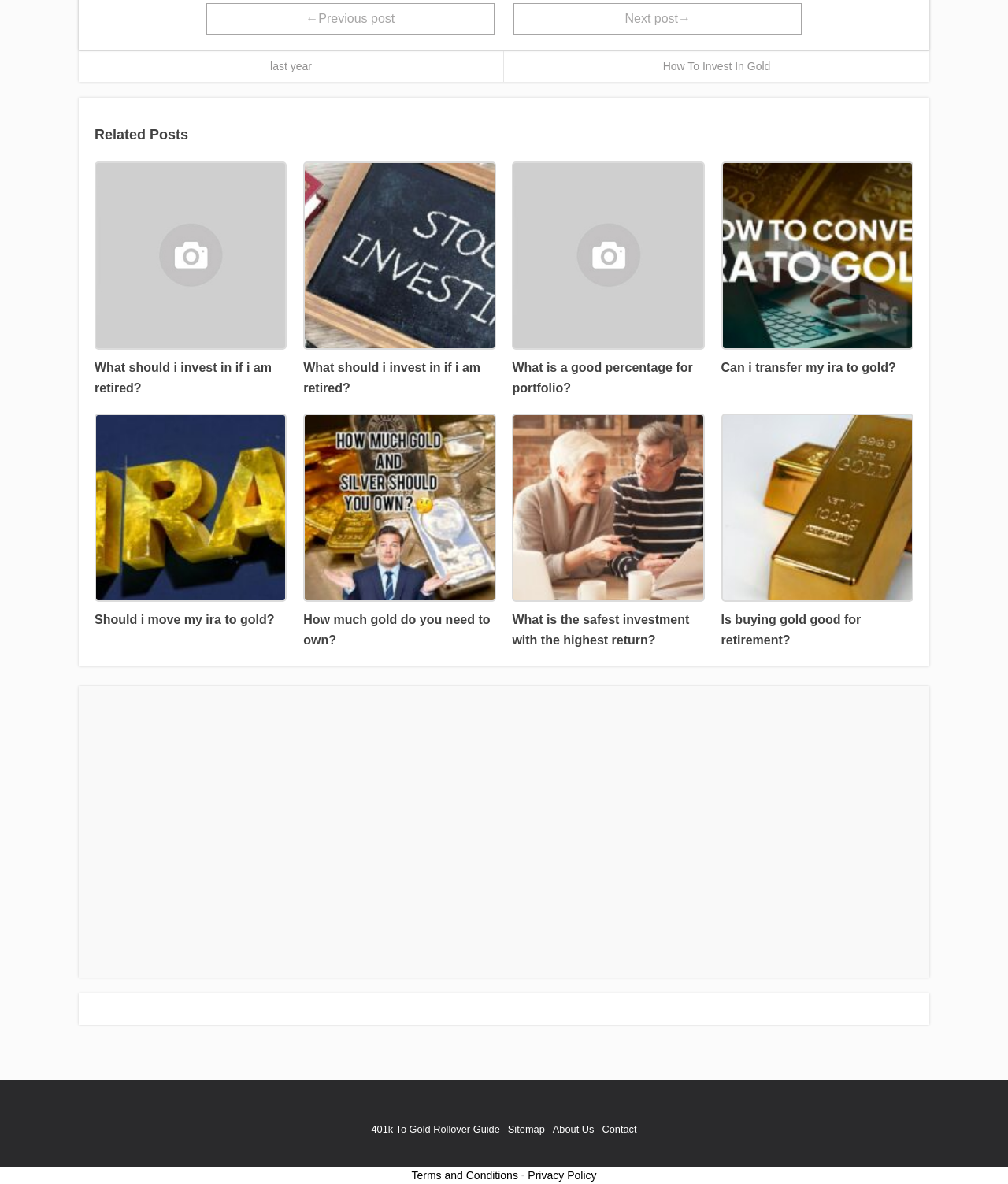Please identify the bounding box coordinates of the element's region that should be clicked to execute the following instruction: "Learn about 401k to gold rollover". The bounding box coordinates must be four float numbers between 0 and 1, i.e., [left, top, right, bottom].

[0.368, 0.949, 0.496, 0.958]